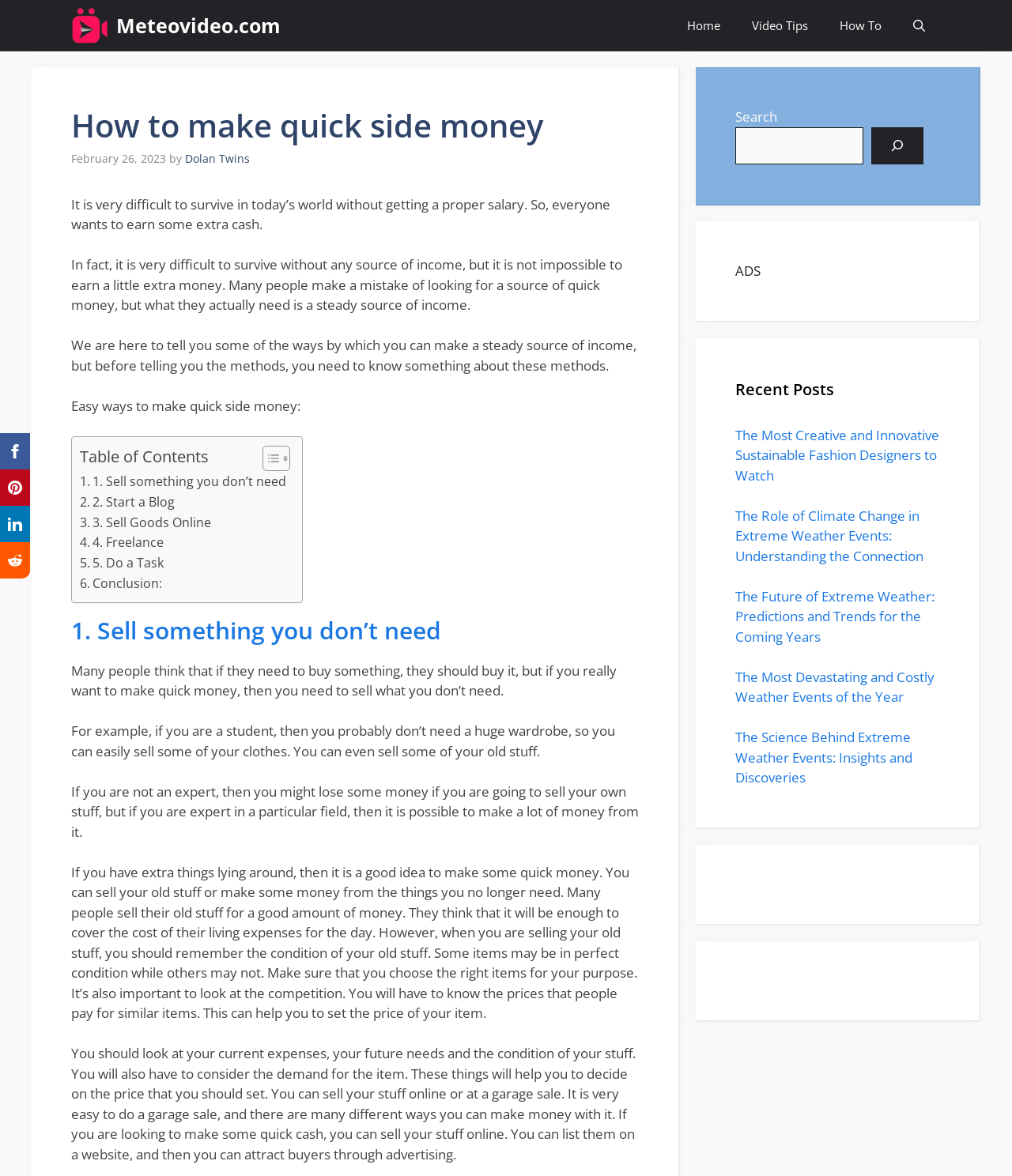Provide a brief response to the question below using one word or phrase:
What is the date of the article?

February 26, 2023